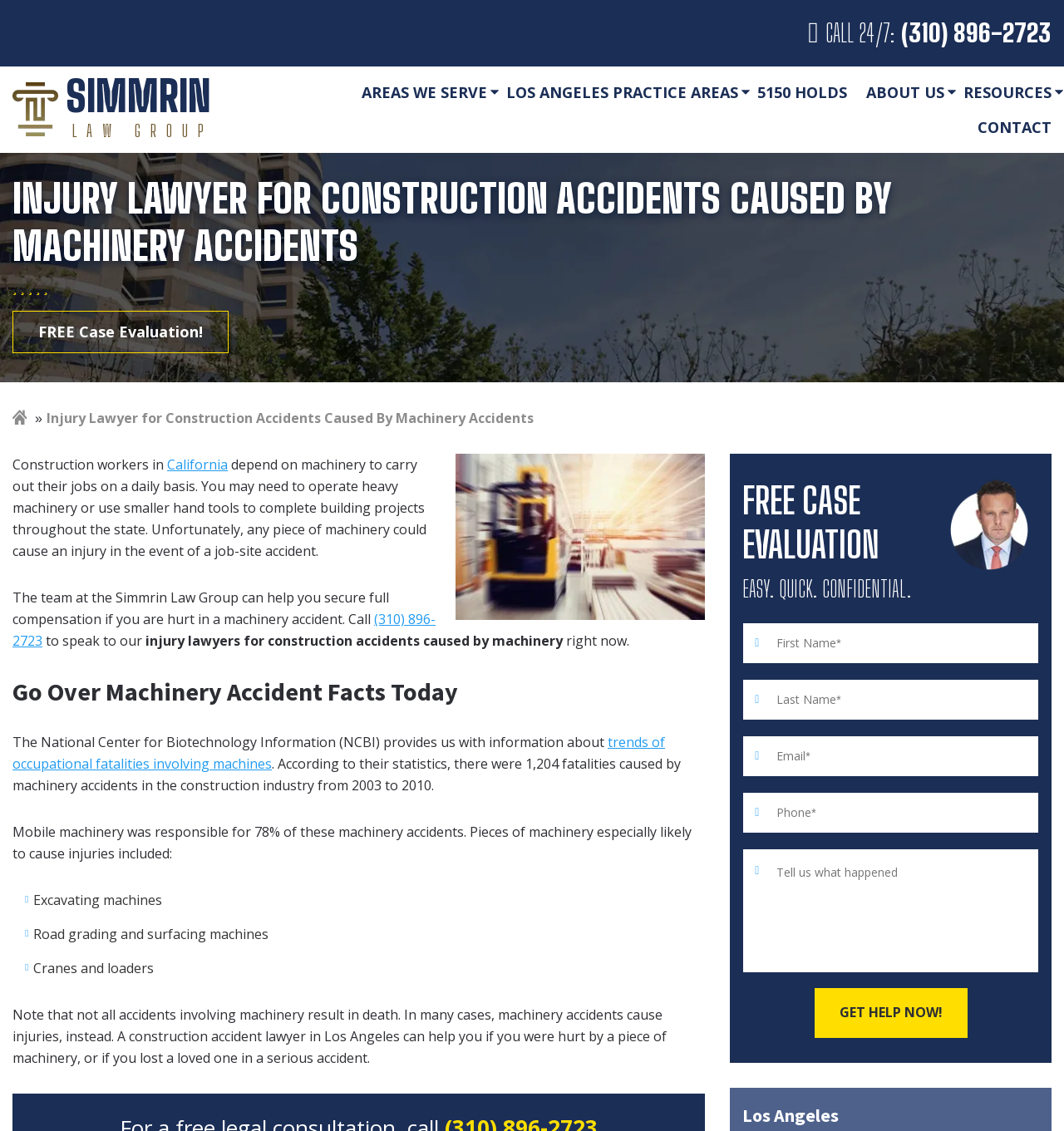Find the bounding box coordinates of the clickable area that will achieve the following instruction: "Contact the law group".

[0.919, 0.097, 0.988, 0.128]